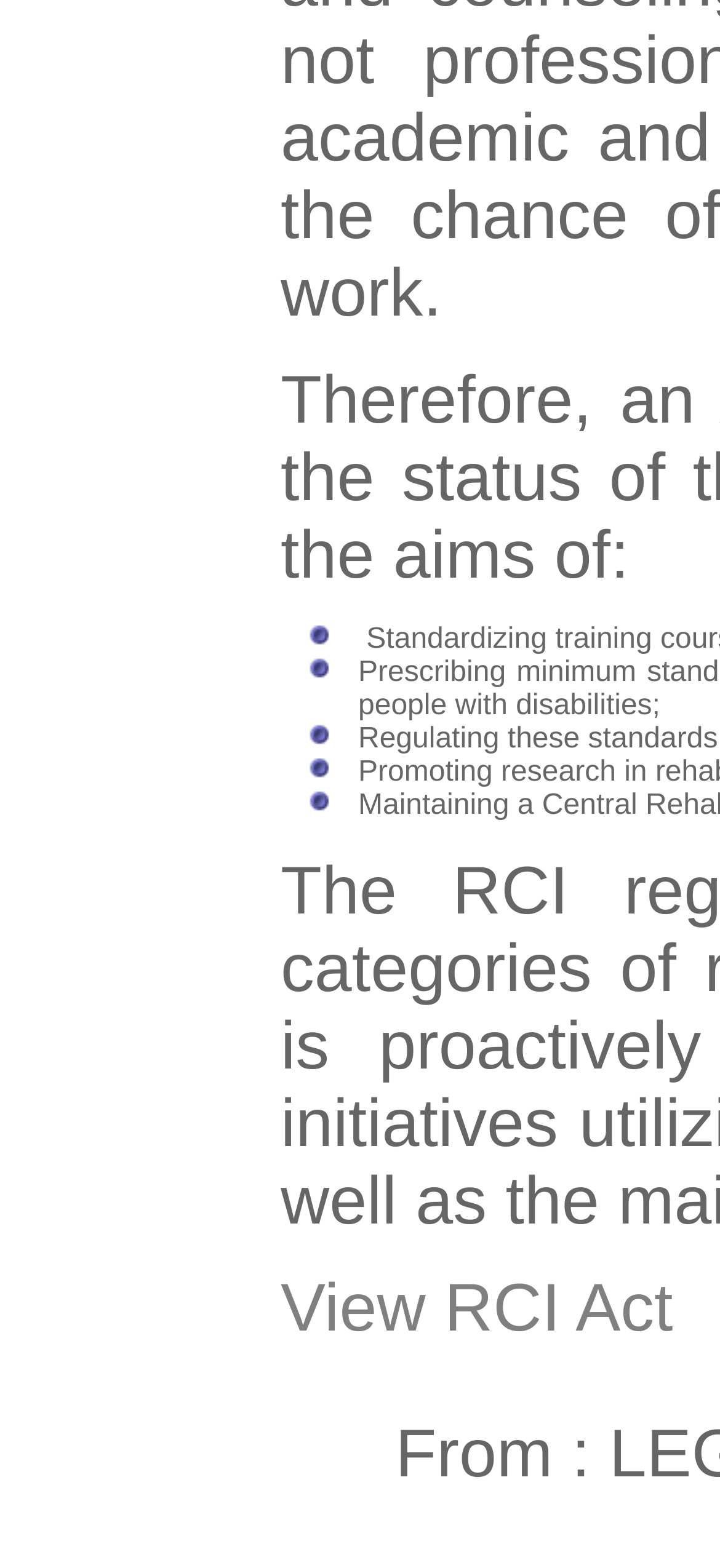What is the text next to the 'View' link?
Kindly give a detailed and elaborate answer to the question.

I looked at the link element with the text 'View' and found another link element next to it with the text 'RCI Act'.